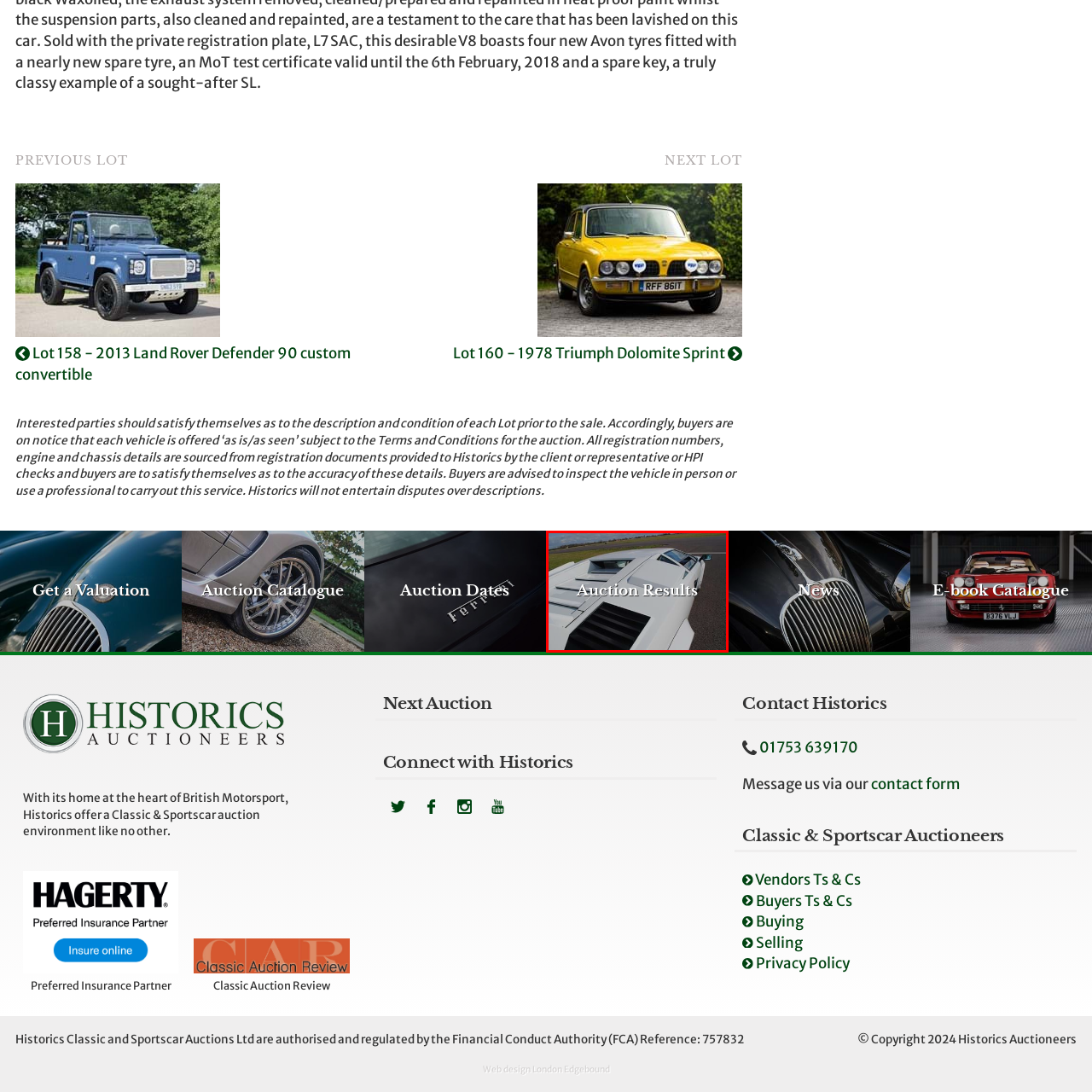What is the environment depicted in the background?
Focus on the image highlighted by the red bounding box and give a comprehensive answer using the details from the image.

The caption describes the background as illustrating a clear sky and a well-maintained track, which provides a dynamic environment that complements the luxury and performance associated with high-end automobiles.